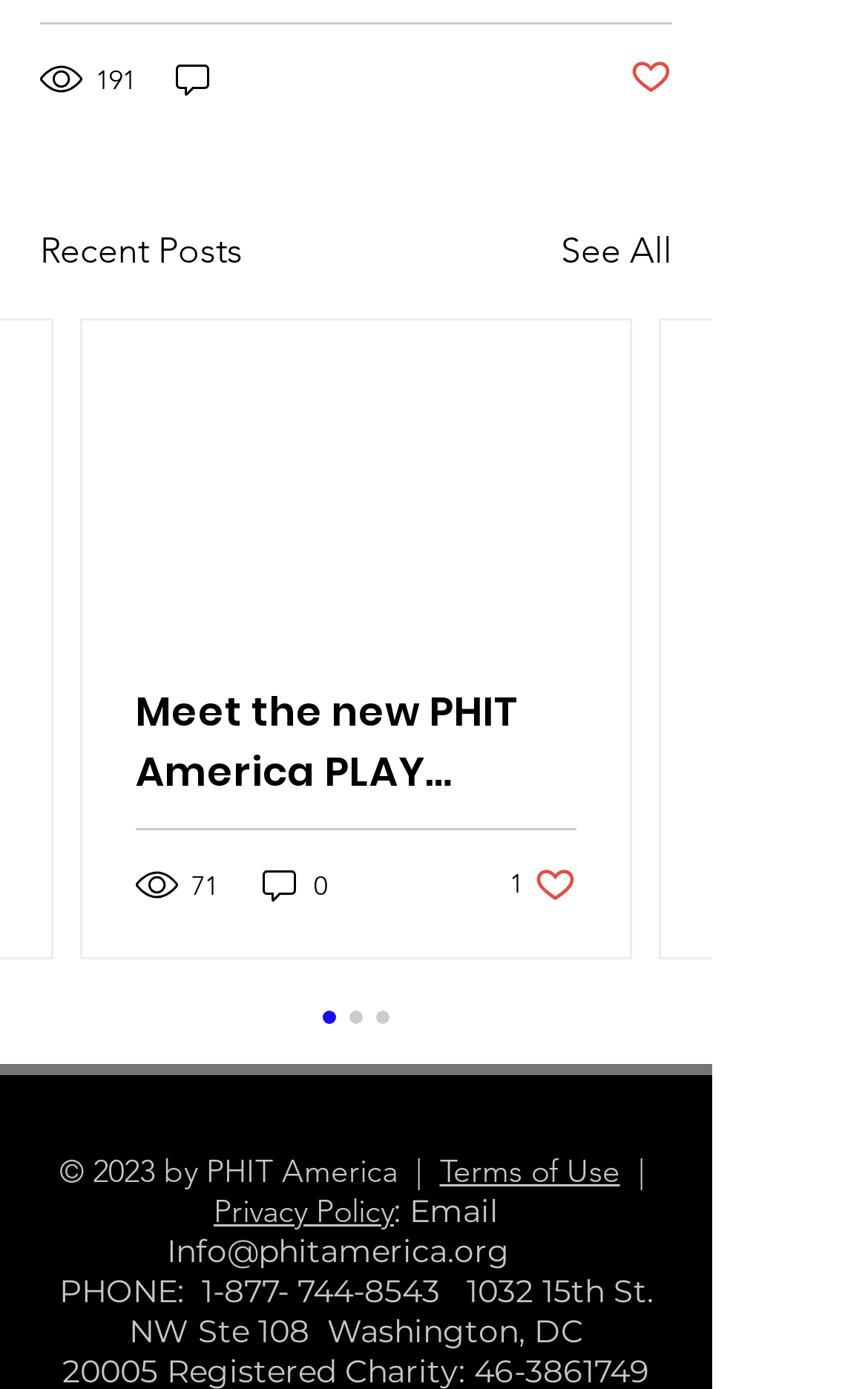Respond to the question below with a concise word or phrase:
What is the number of views for the first post?

191